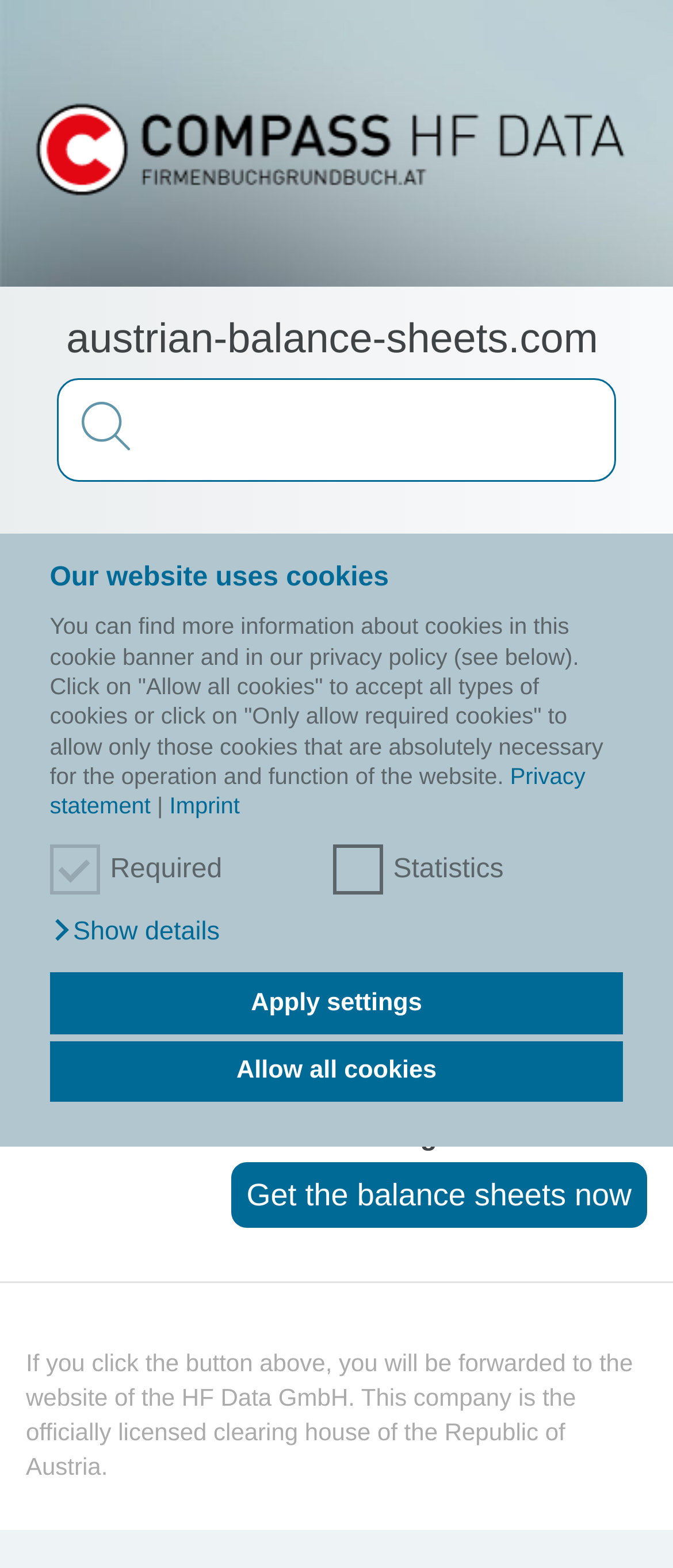Provide your answer in a single word or phrase: 
What is the address of the company?

Schwedenpl. 2, 1010 Wien